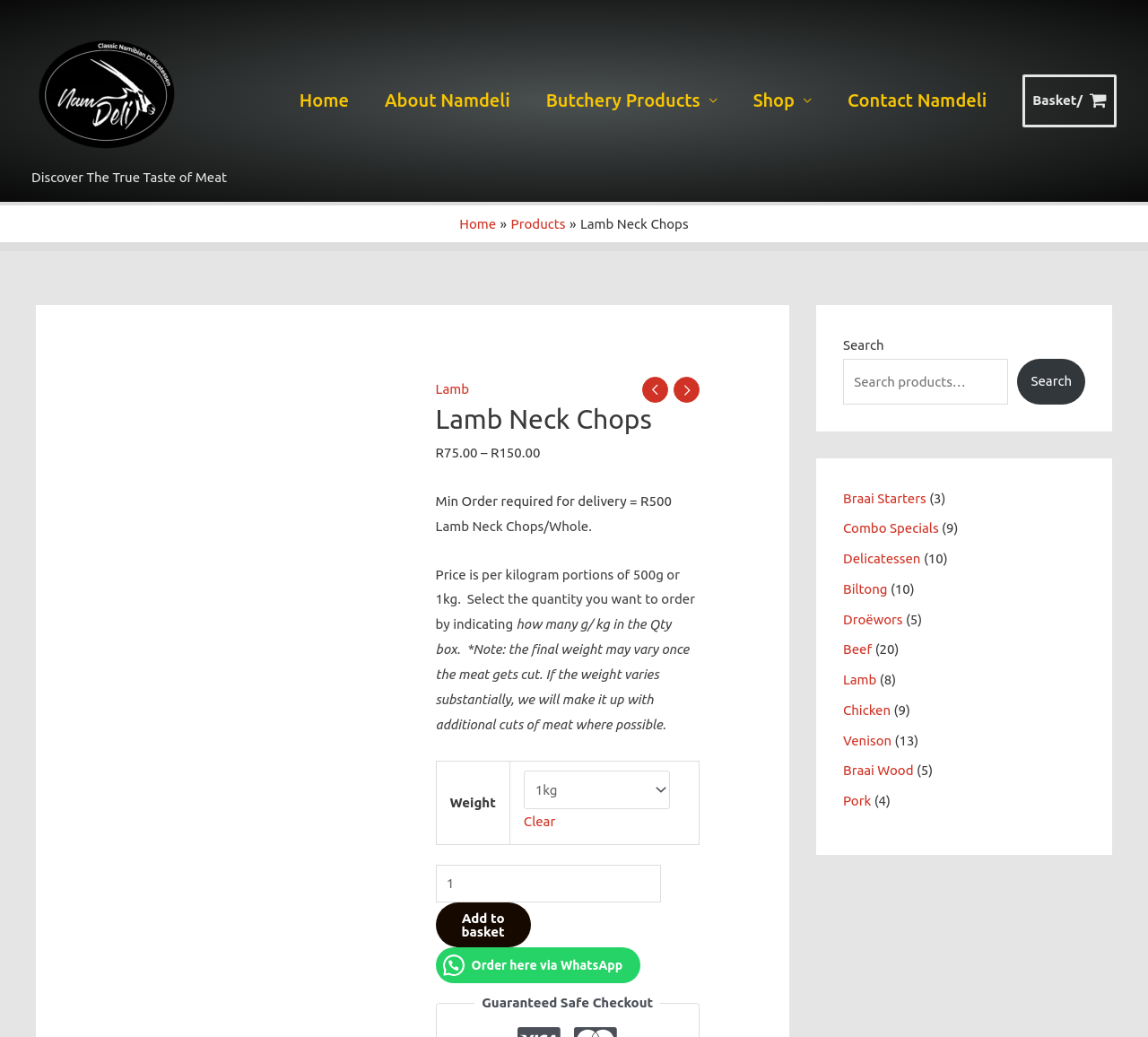Determine the bounding box coordinates of the region I should click to achieve the following instruction: "Add lamb neck chops to basket". Ensure the bounding box coordinates are four float numbers between 0 and 1, i.e., [left, top, right, bottom].

[0.379, 0.87, 0.462, 0.913]